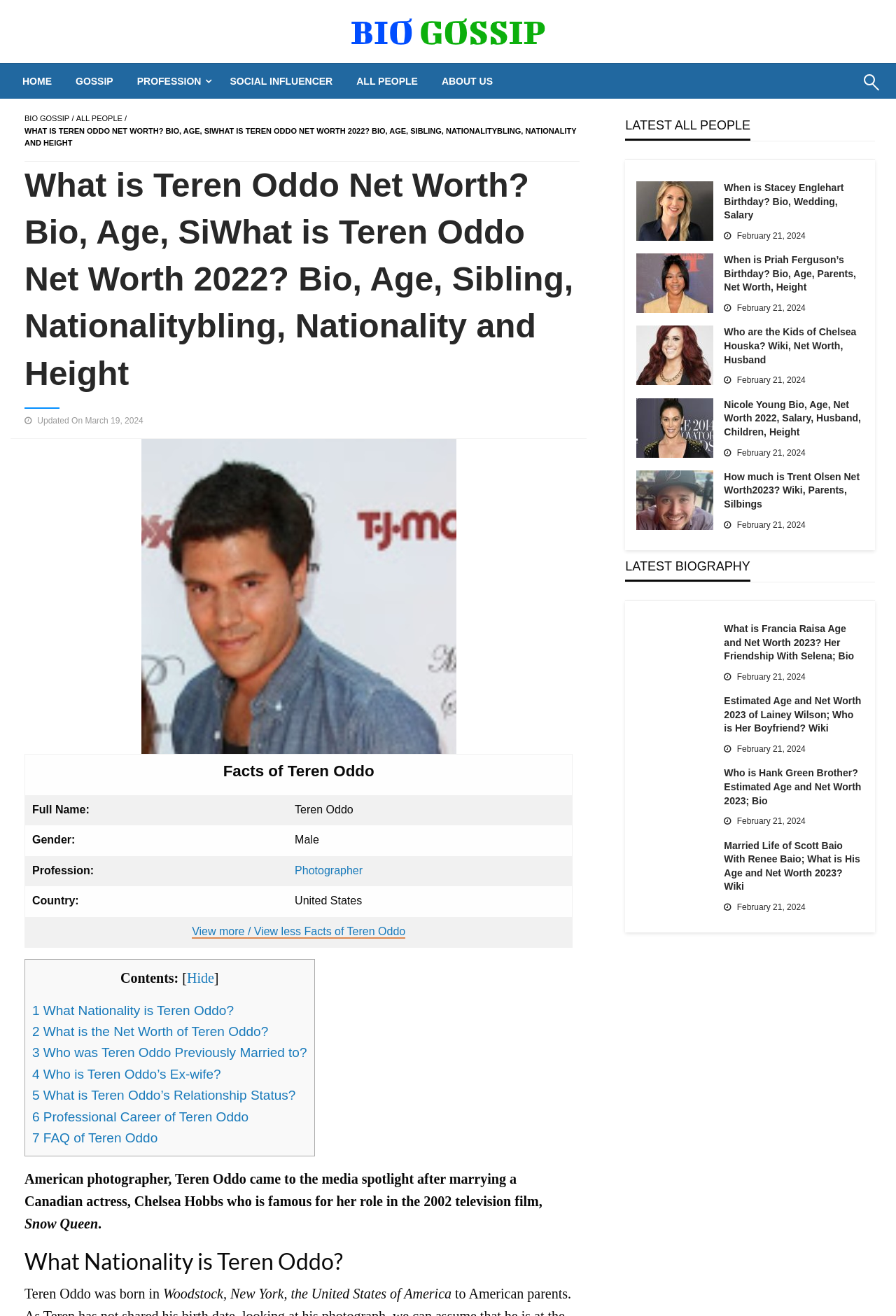Determine the bounding box coordinates for the clickable element to execute this instruction: "Learn about Priah Ferguson's birthday". Provide the coordinates as four float numbers between 0 and 1, i.e., [left, top, right, bottom].

[0.71, 0.193, 0.796, 0.238]